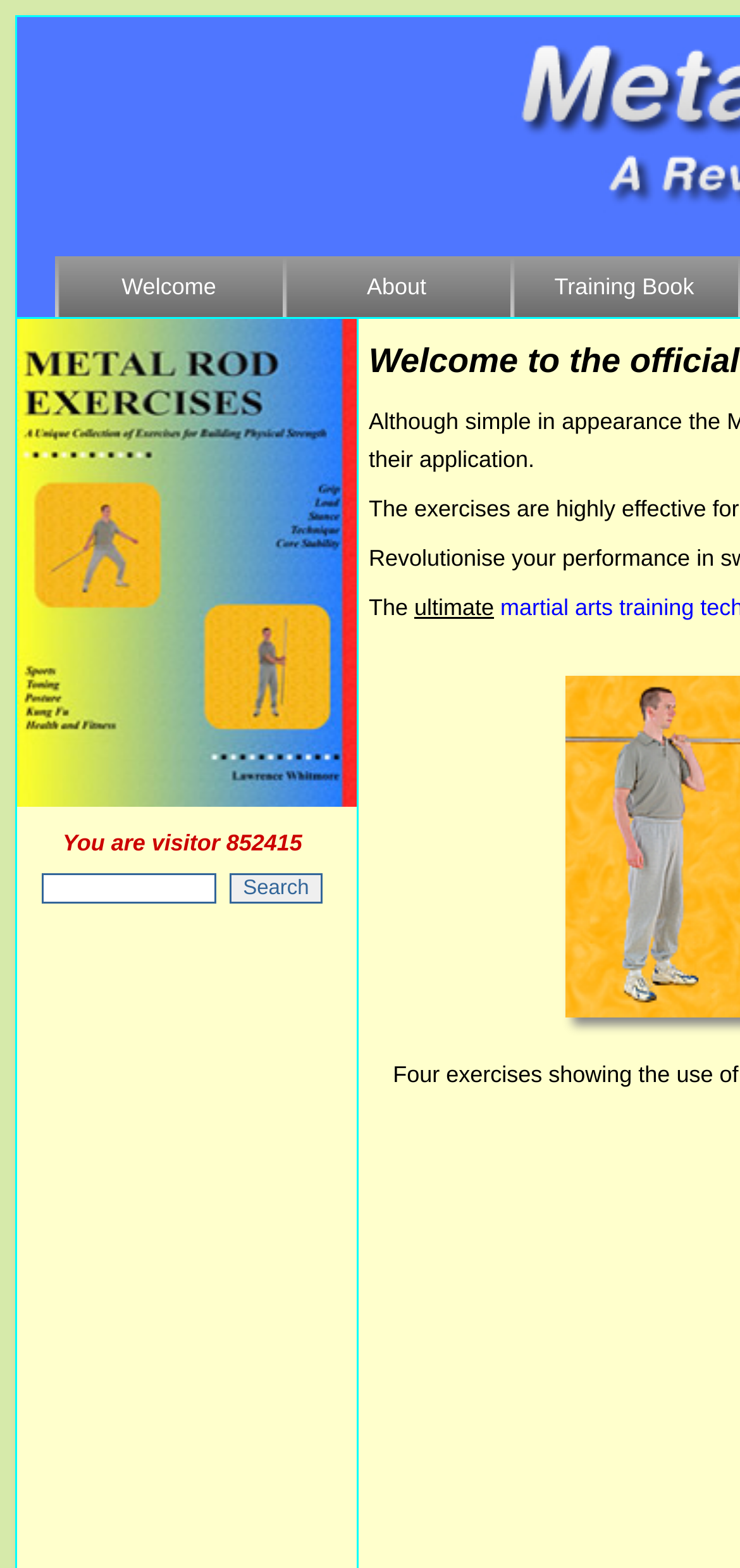Explain the webpage's design and content in an elaborate manner.

The webpage is about Metal Rod Exercises, a strength training program that focuses on building core stability, grip strength, and general physical strength. 

At the top of the page, there is a grid cell that spans about half of the page width, containing a plugin object and an embedded object, both of which are disabled. 

Below the grid cell, there are three links: "Welcome", "About", and "Training Book", which are aligned horizontally and take up about two-thirds of the page width. 

On the left side of the page, there is a text box that takes up about a quarter of the page width. Below the text box, there is a search button. 

On the right side of the page, there are two images, both labeled "Metal Rod Exercises", which are stacked vertically and take up about half of the page height. The images are positioned below the links and above the text box and search button.